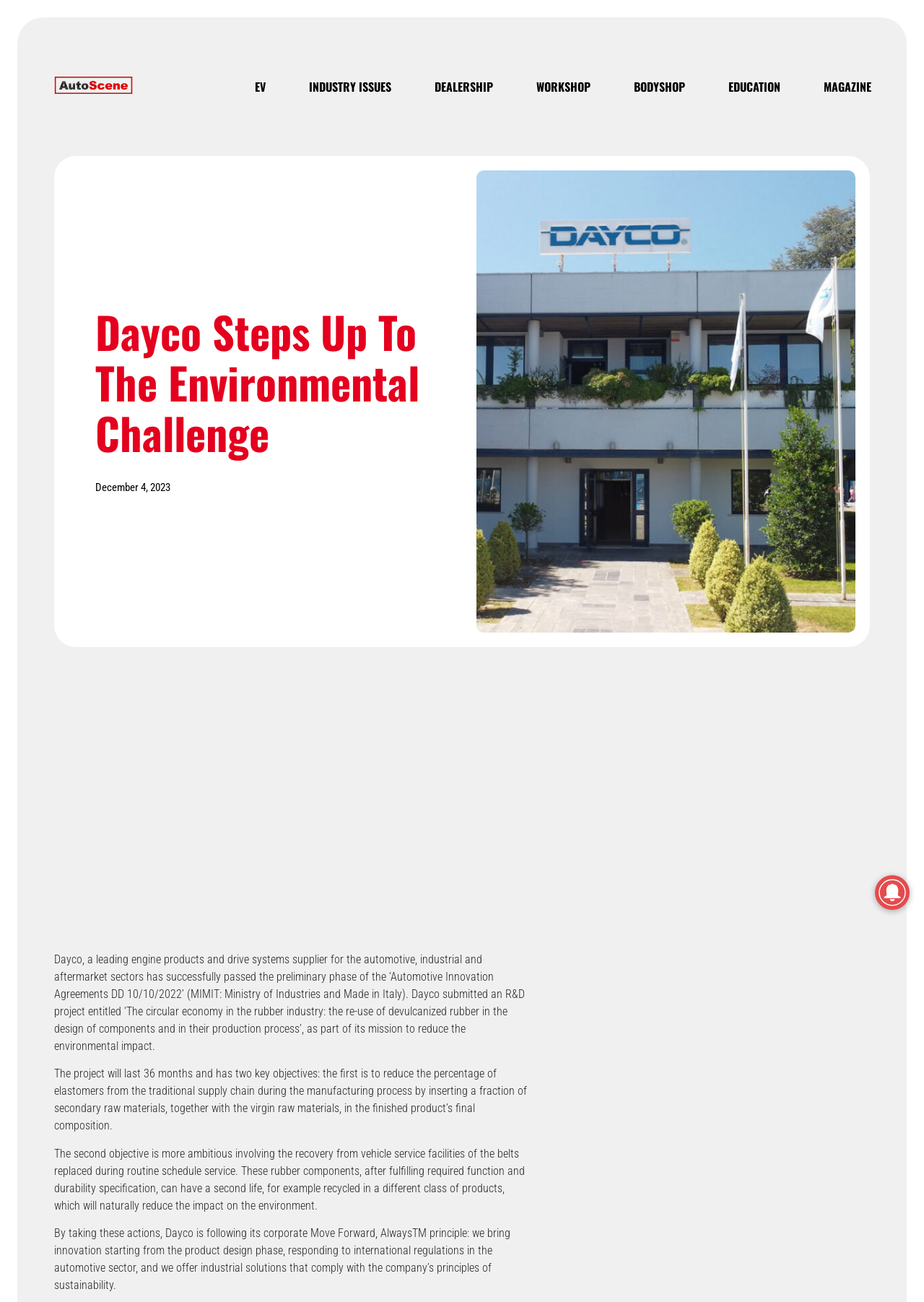What is the duration of the project?
Analyze the screenshot and provide a detailed answer to the question.

The project duration is mentioned in the text 'The project will last 36 months and has two key objectives...' which indicates that the project will take 36 months to complete.